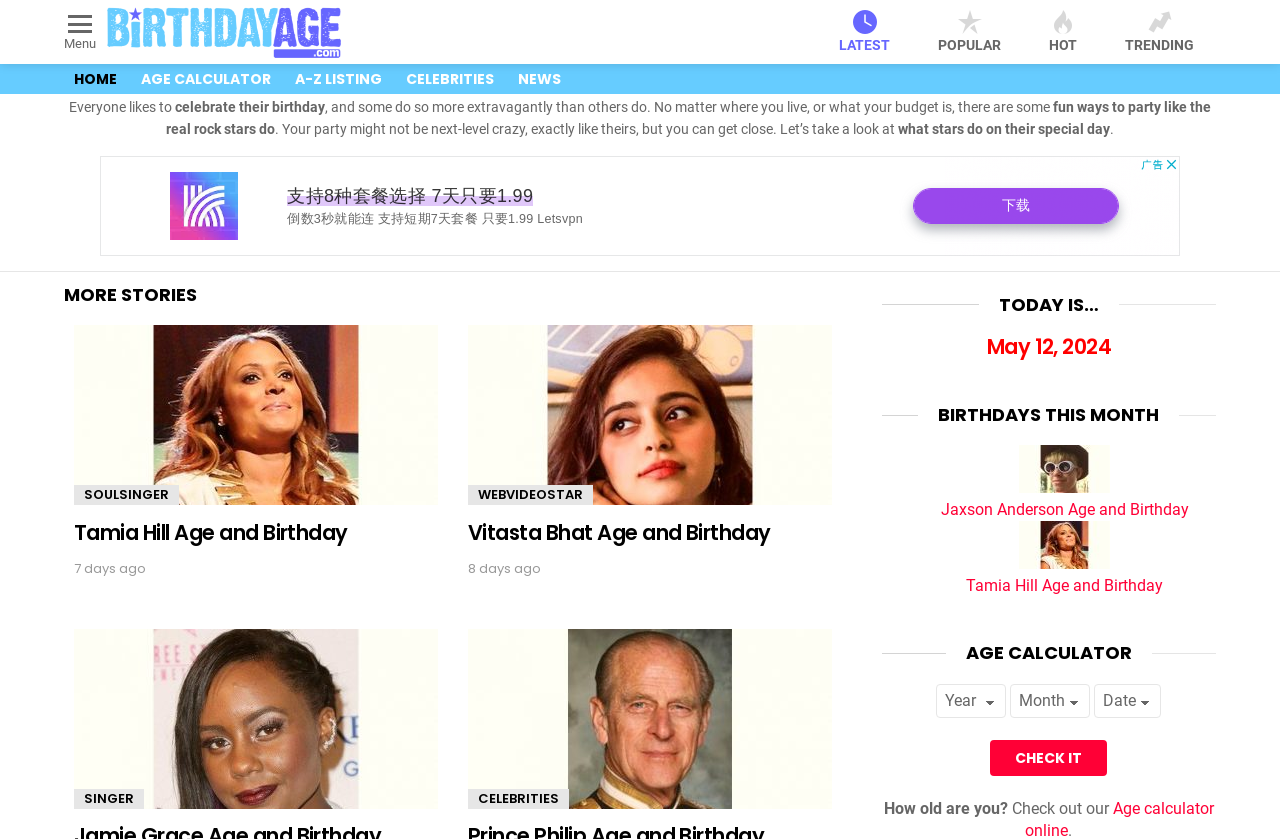Kindly determine the bounding box coordinates for the clickable area to achieve the given instruction: "View the 'BIRTHDAYS THIS MONTH' section".

[0.689, 0.481, 0.95, 0.712]